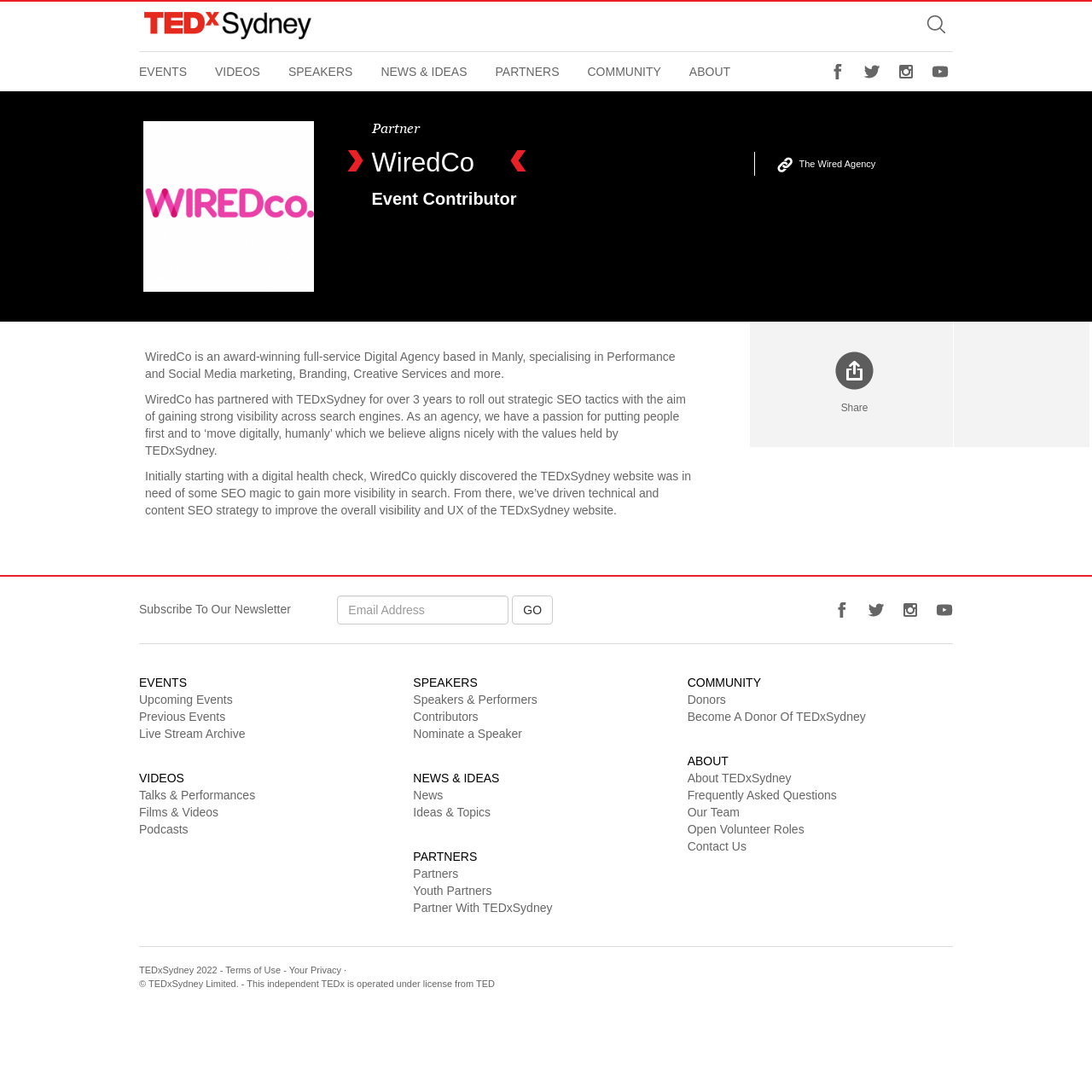What is the topic of the talks and performances on the website?
Using the information from the image, answer the question thoroughly.

The link 'Ideas & Topics' is listed under the category 'NEWS & IDEAS', suggesting that the talks and performances on the website are related to ideas and topics.